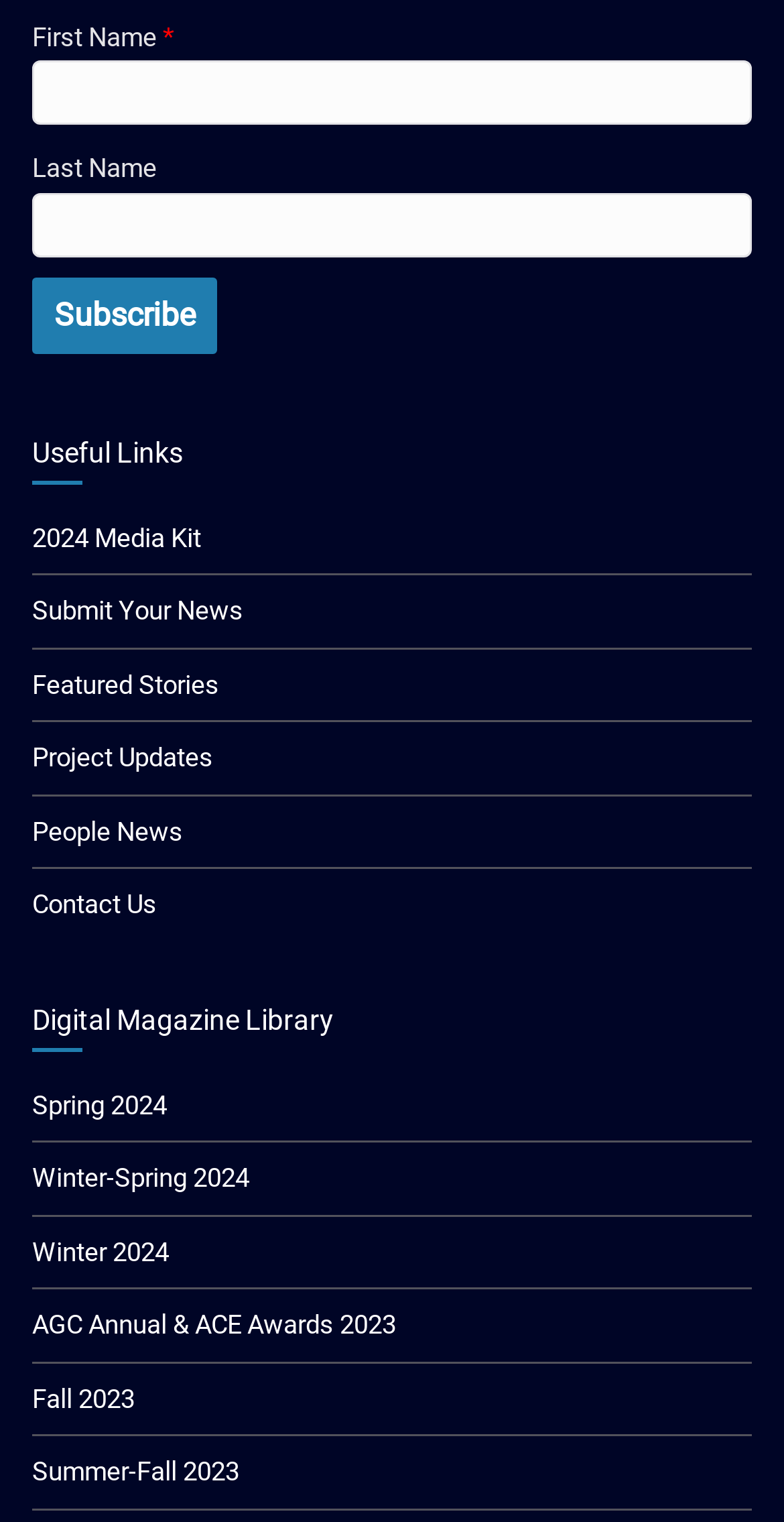Please identify the bounding box coordinates of the clickable element to fulfill the following instruction: "Learn about Web Monetization Spec". The coordinates should be four float numbers between 0 and 1, i.e., [left, top, right, bottom].

None